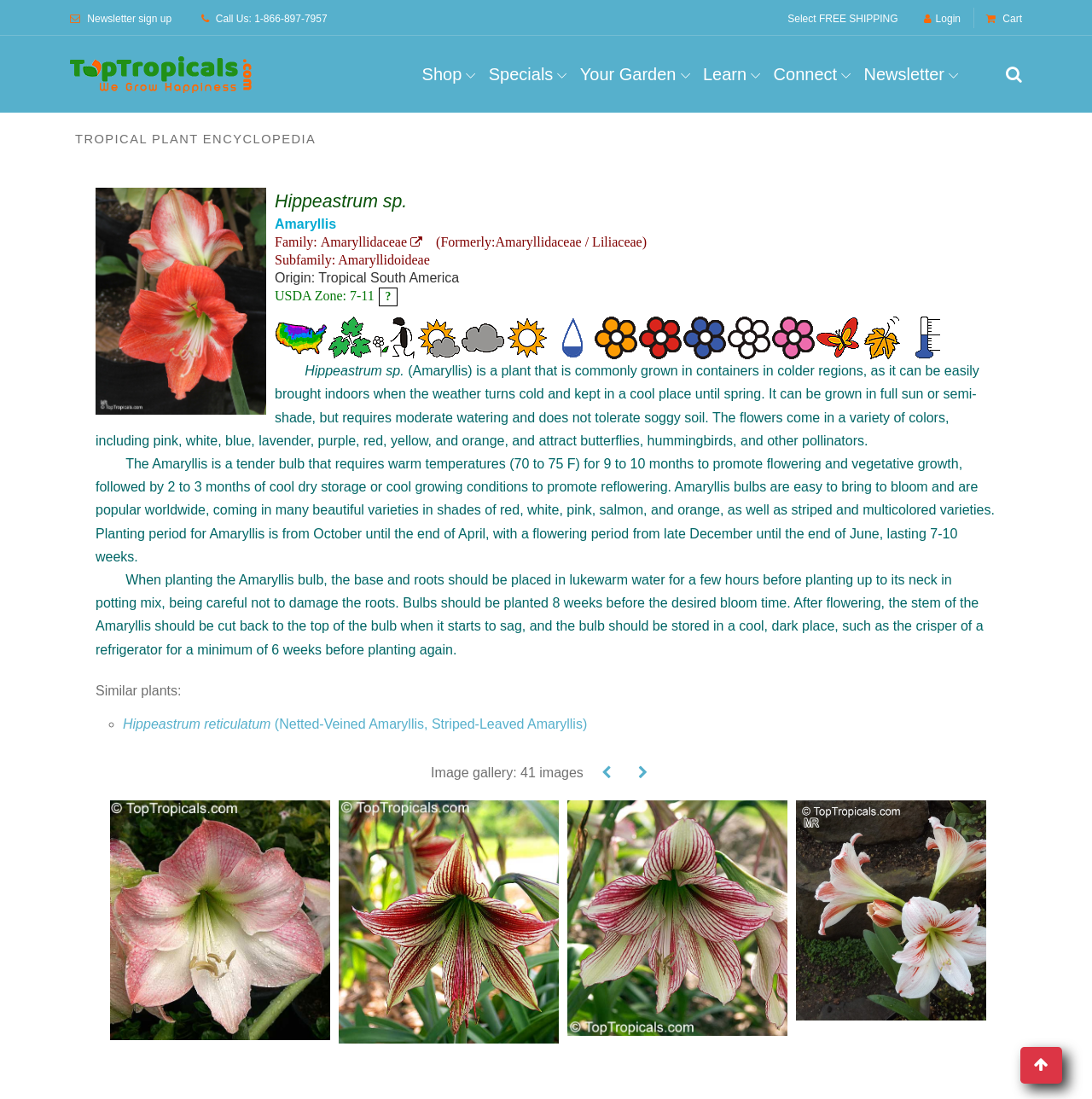Kindly determine the bounding box coordinates for the clickable area to achieve the given instruction: "View the shopping cart".

[0.903, 0.012, 0.936, 0.021]